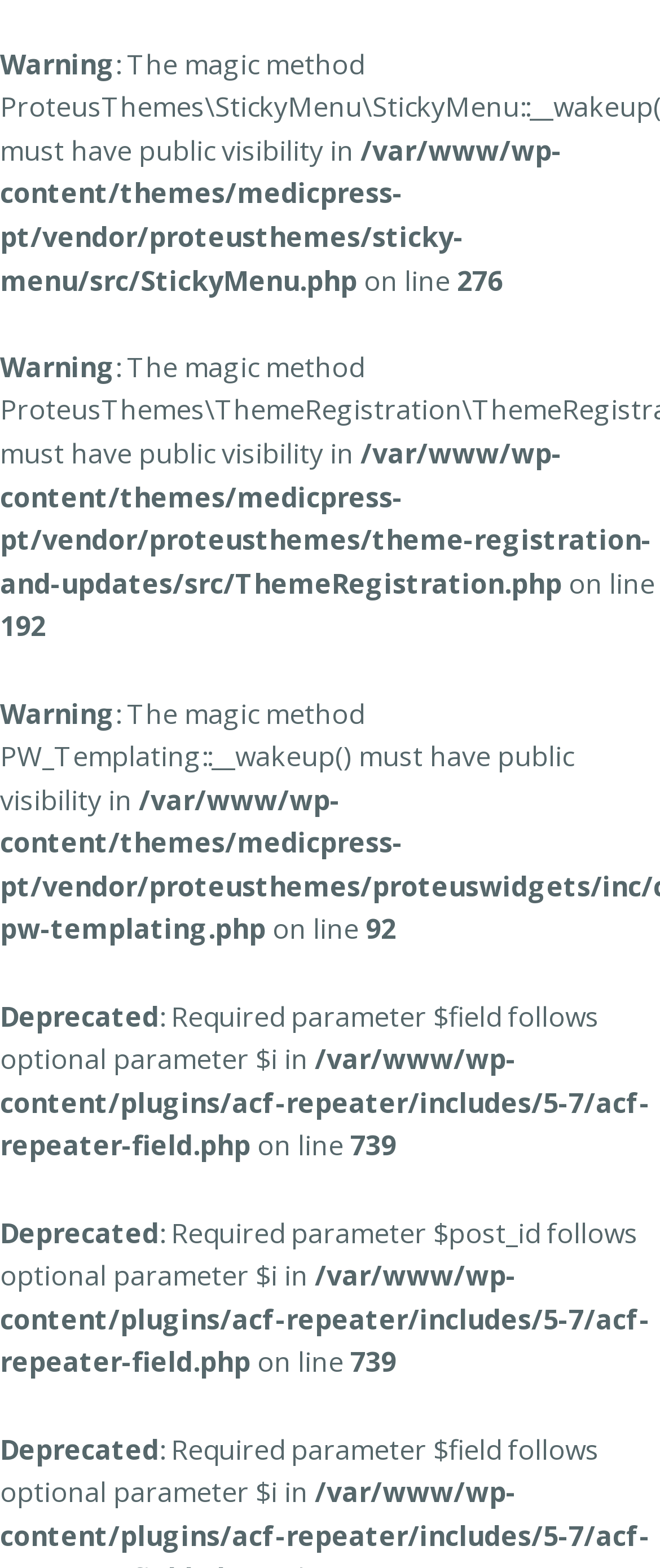What is the line number mentioned in the third warning?
Look at the image and answer the question using a single word or phrase.

92